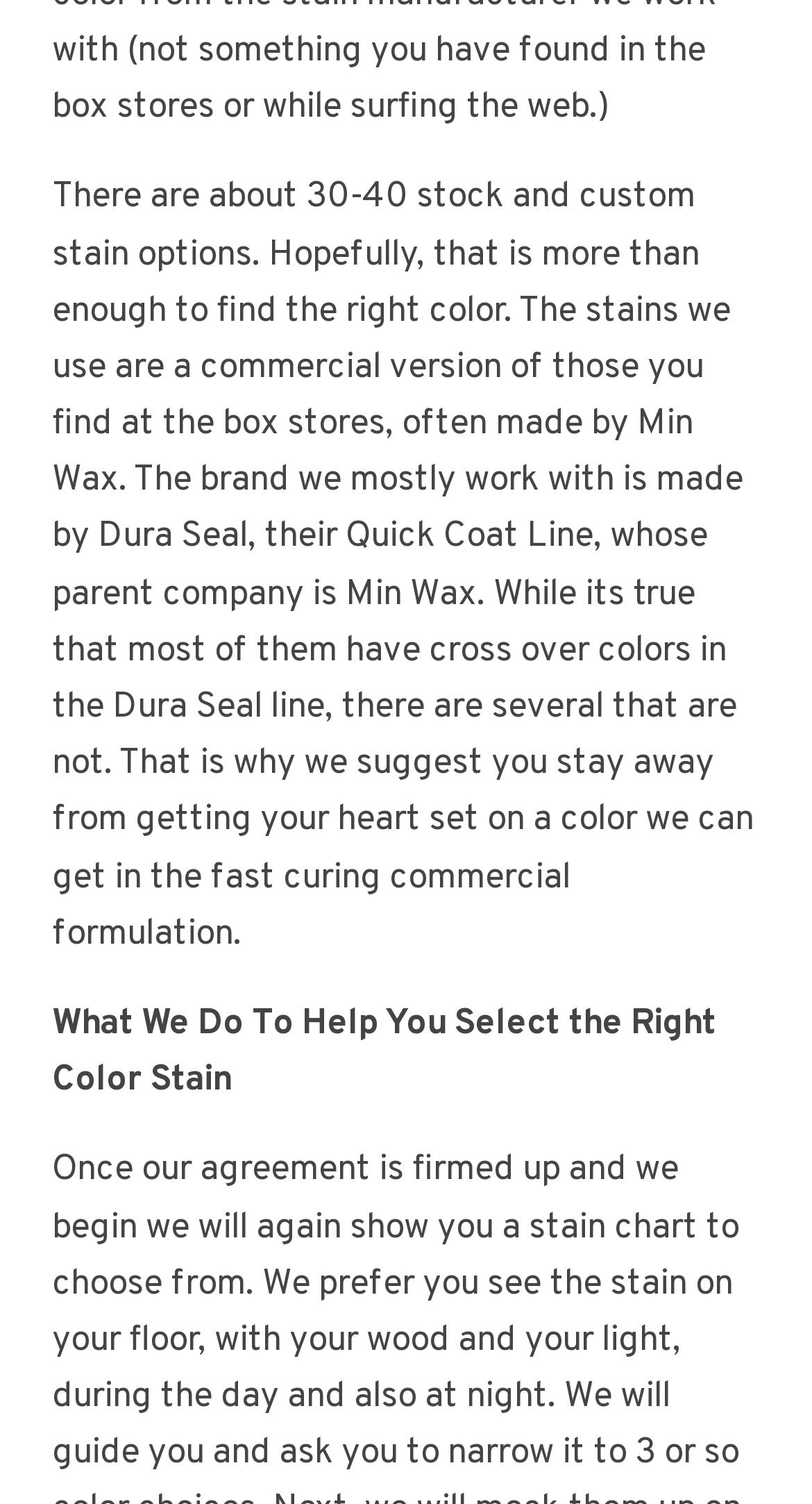How many links are available in the links section?
Examine the screenshot and reply with a single word or phrase.

11